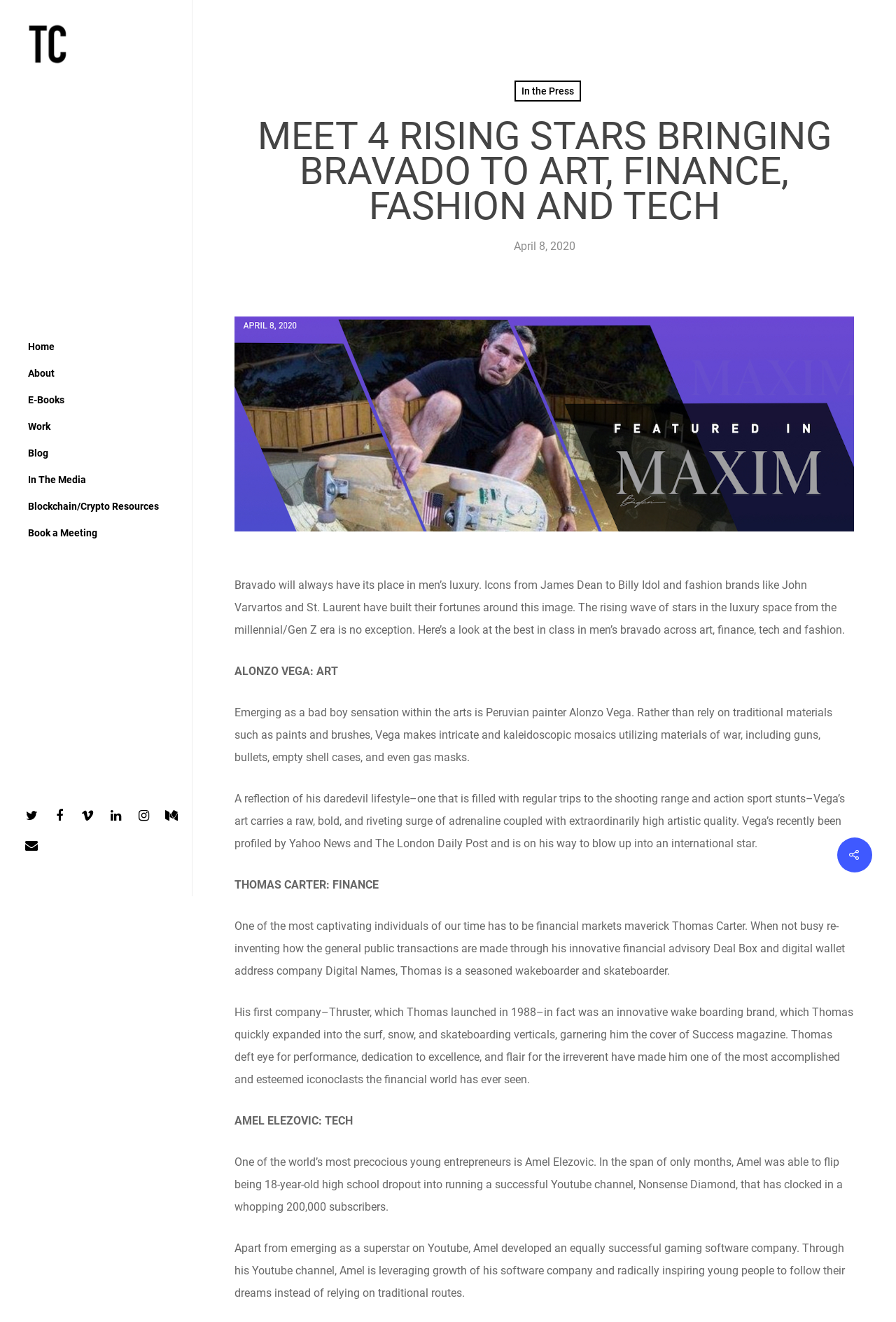Kindly determine the bounding box coordinates for the clickable area to achieve the given instruction: "Go to the Home page".

[0.023, 0.252, 0.069, 0.272]